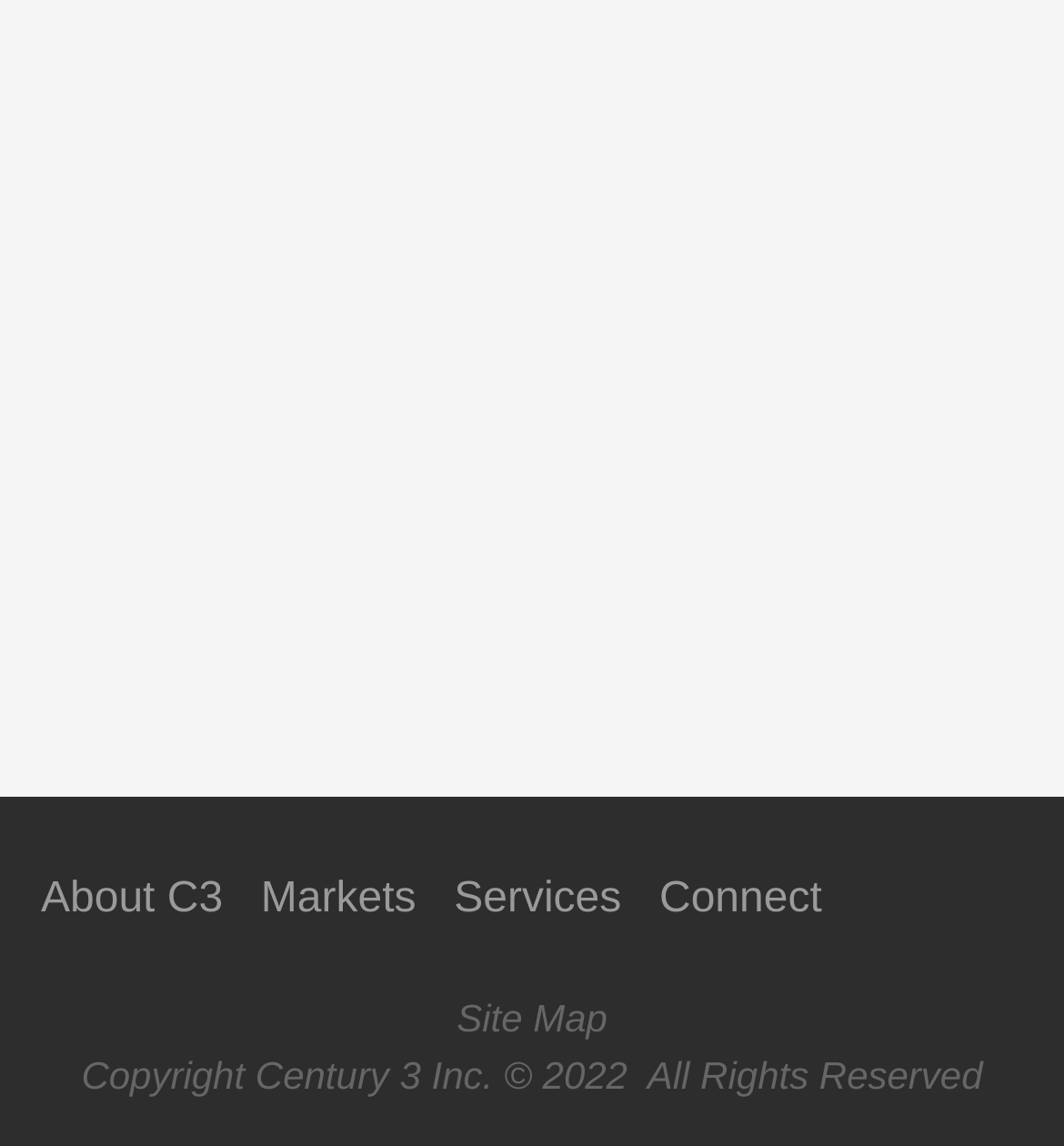What are the main sections of the website?
Based on the image, give a concise answer in the form of a single word or short phrase.

About, Markets, Services, Connect